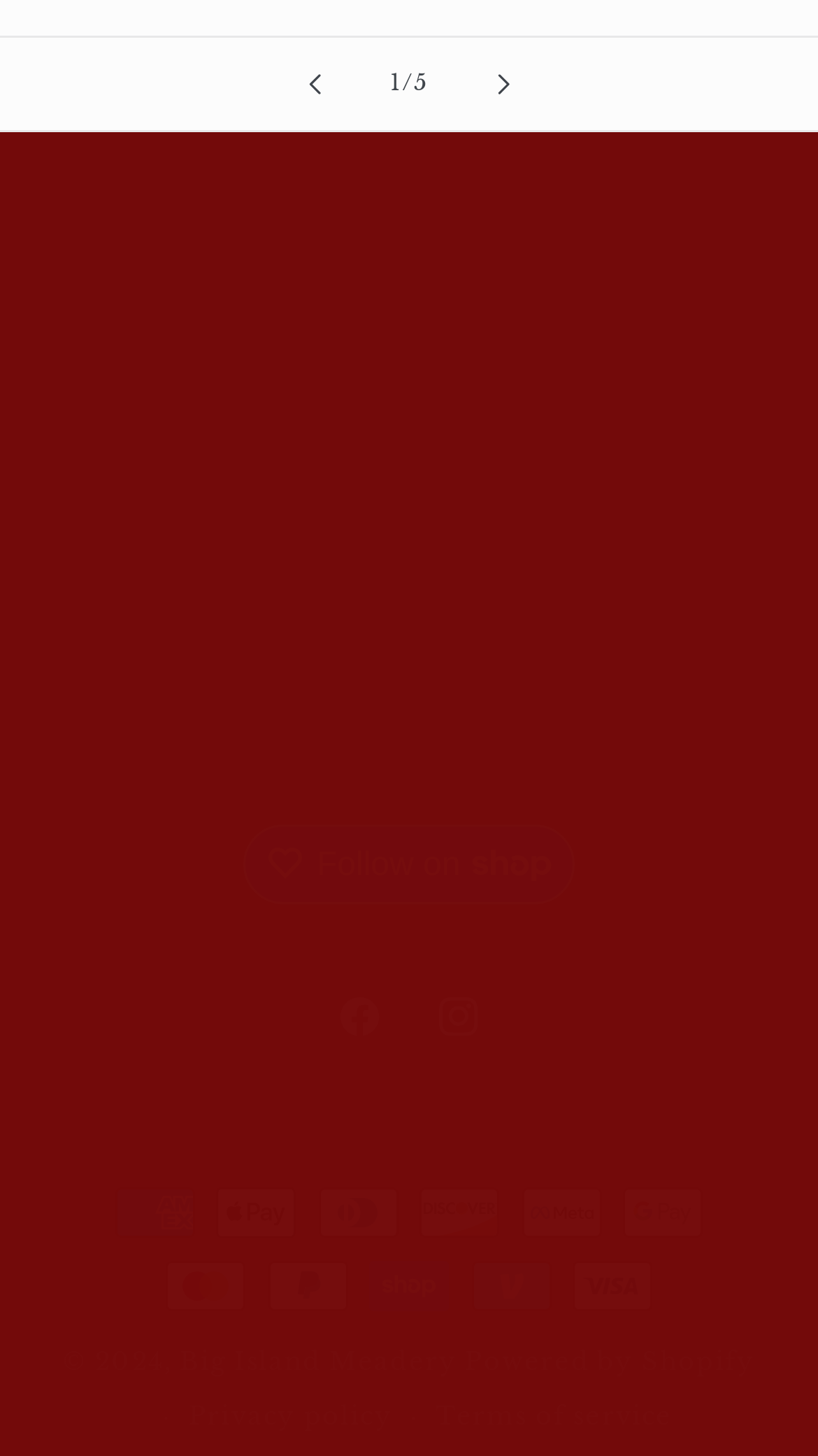Reply to the question with a single word or phrase:
What is the business's location?

16-313 Shipman Road Keaau, HI 96749